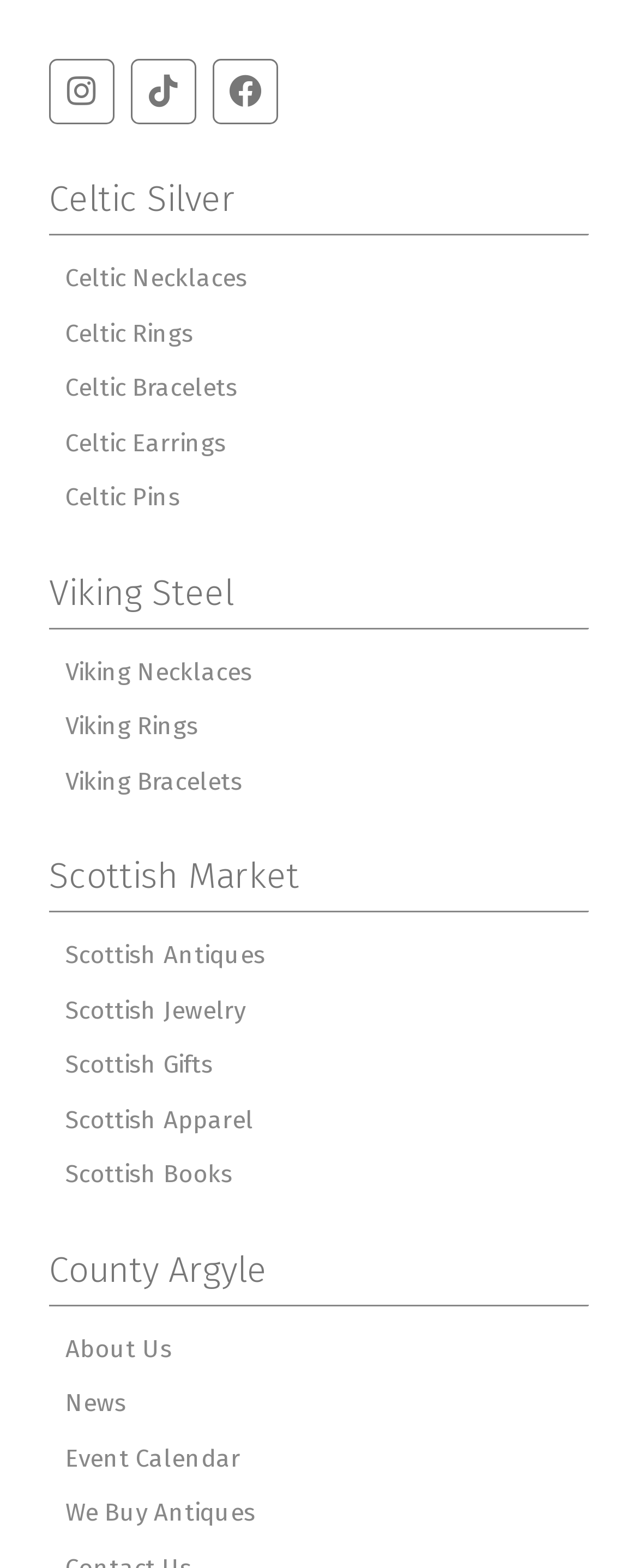What is the last link in the webpage?
Kindly offer a detailed explanation using the data available in the image.

I found the link 'We Buy Antiques' with a bounding box coordinate of [0.077, 0.948, 0.923, 0.983], which is the last link in the webpage.